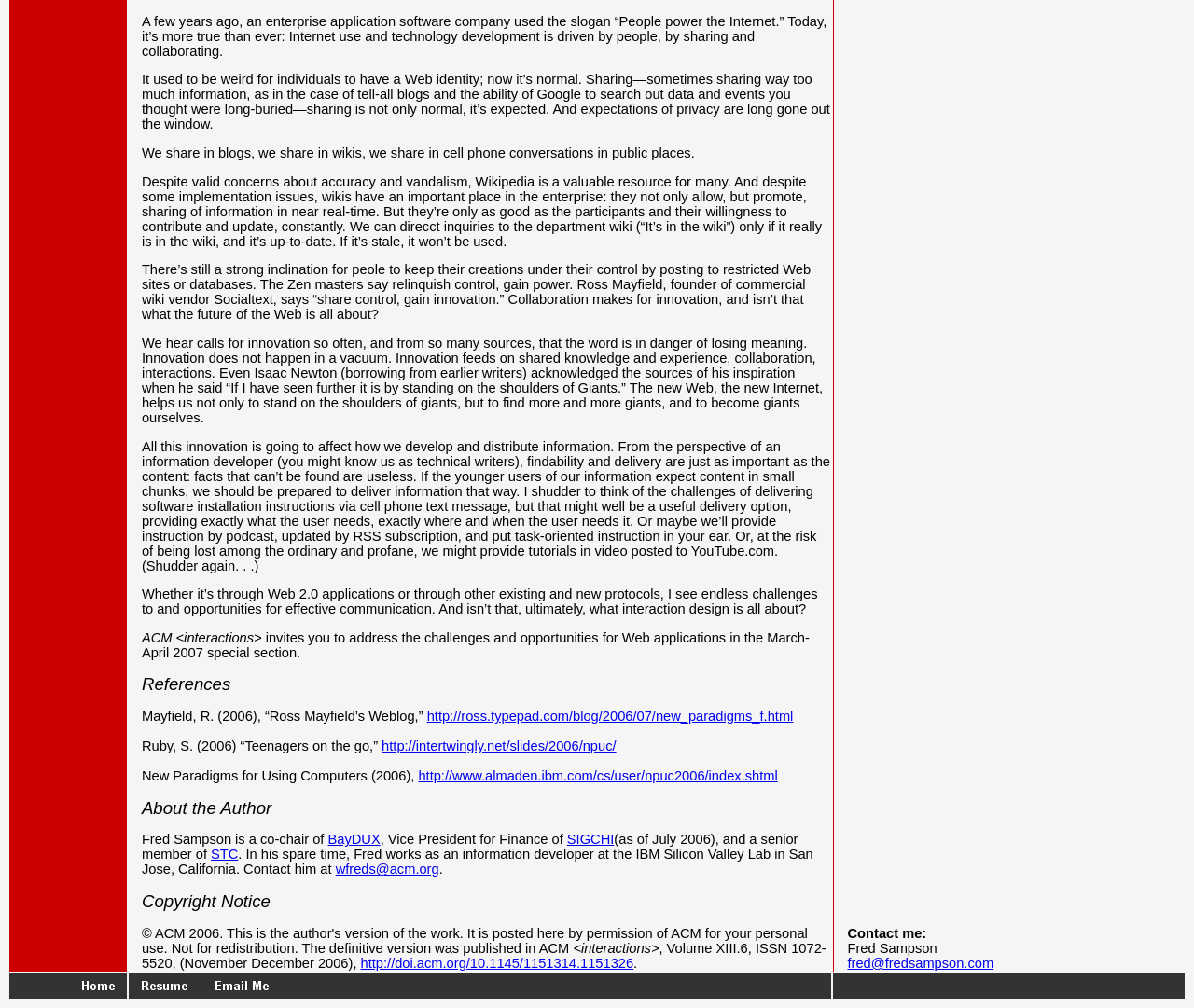Using floating point numbers between 0 and 1, provide the bounding box coordinates in the format (top-left x, top-left y, bottom-right x, bottom-right y). Locate the UI element described here: alt="Email me!"

[0.167, 0.977, 0.237, 0.992]